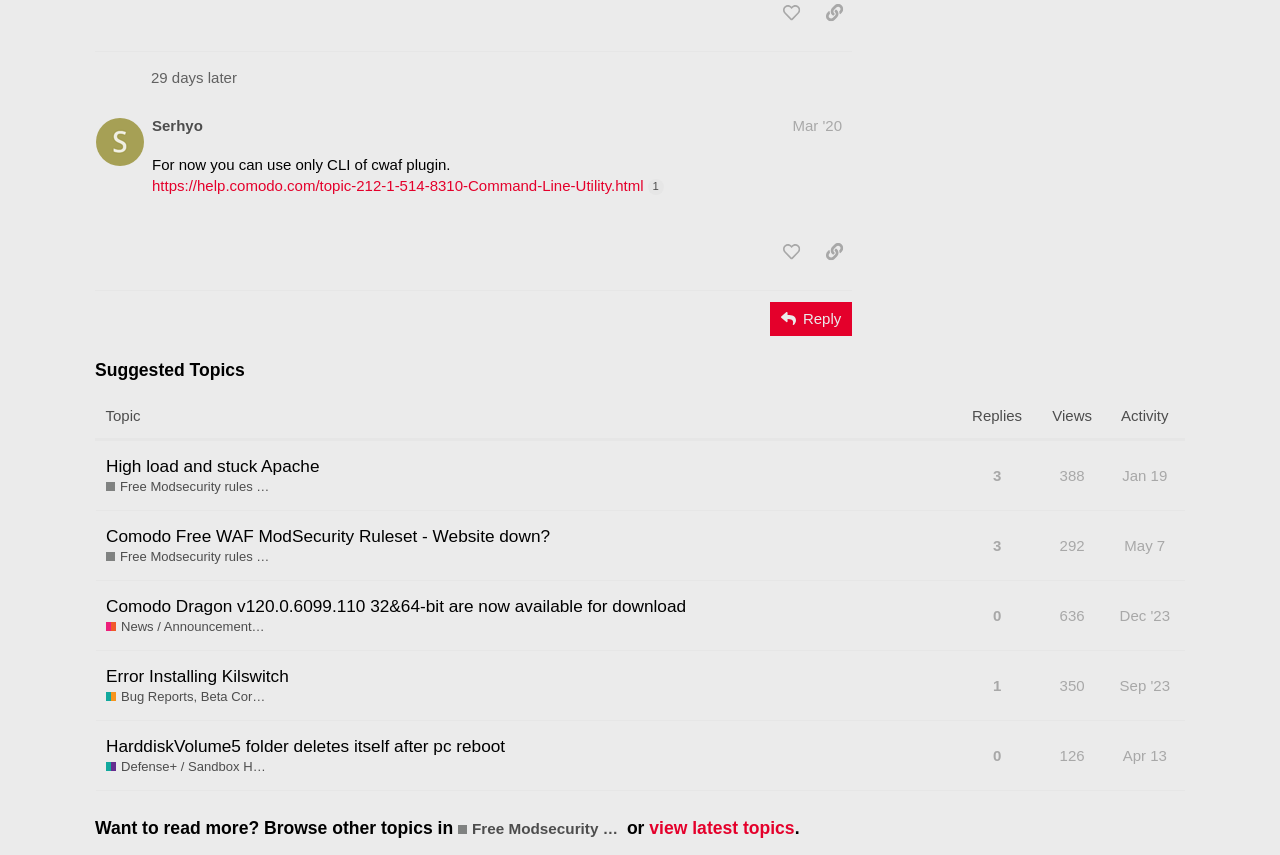Determine the bounding box coordinates of the element's region needed to click to follow the instruction: "Browse other topics in Free Modsecurity rules - Comodo Web Application Fi". Provide these coordinates as four float numbers between 0 and 1, formatted as [left, top, right, bottom].

[0.074, 0.954, 0.926, 0.983]